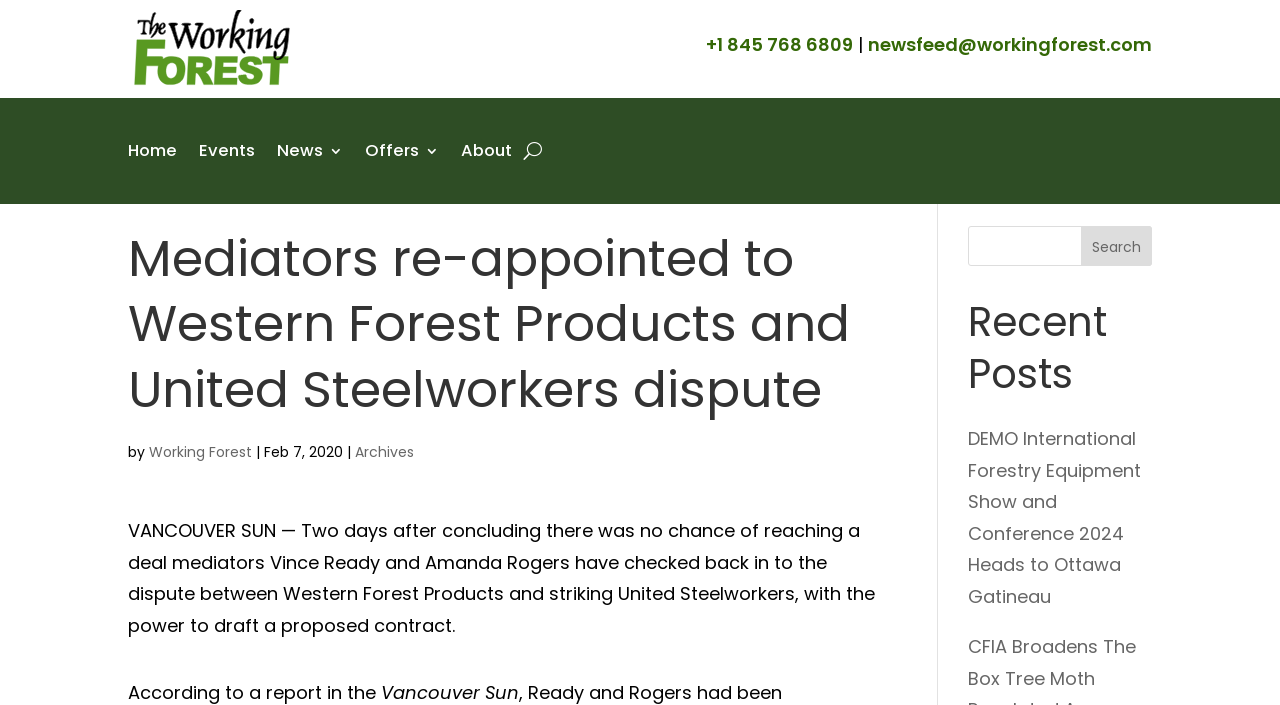Consider the image and give a detailed and elaborate answer to the question: 
How many navigation links are there?

There are 5 navigation links on the webpage, which are 'Home', 'Events', 'News 3', 'Offers 3', and 'About'. These links are located at the top of the webpage, below the logo.